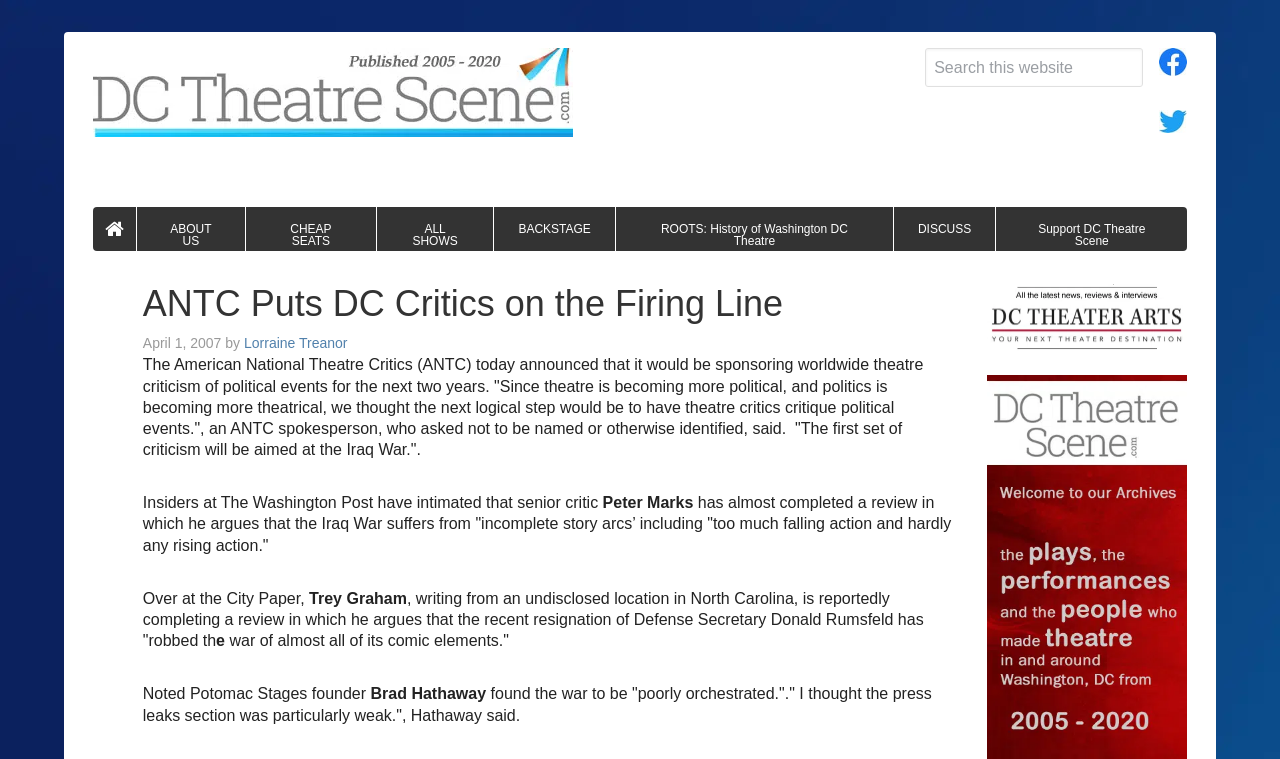Identify the bounding box coordinates of the region that should be clicked to execute the following instruction: "Read the article".

[0.112, 0.371, 0.748, 0.428]